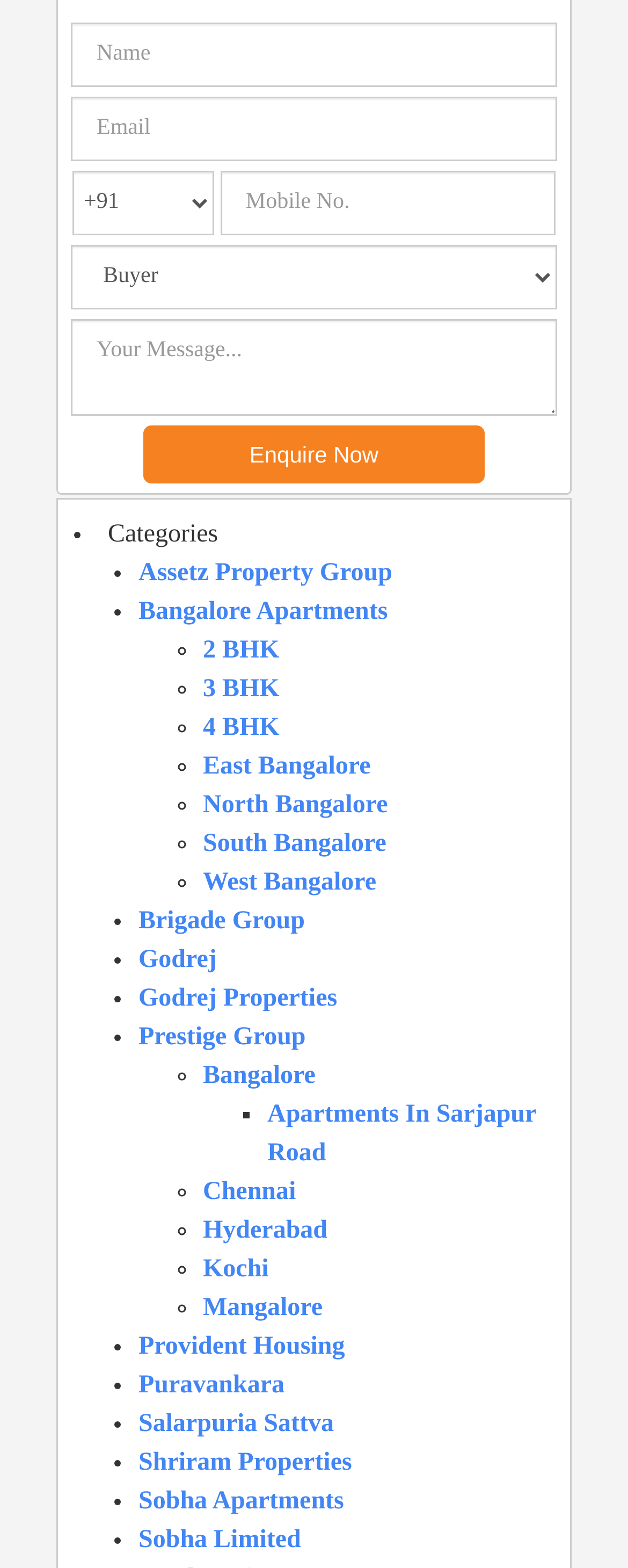Can you specify the bounding box coordinates of the area that needs to be clicked to fulfill the following instruction: "Choose a location"?

[0.323, 0.406, 0.445, 0.423]